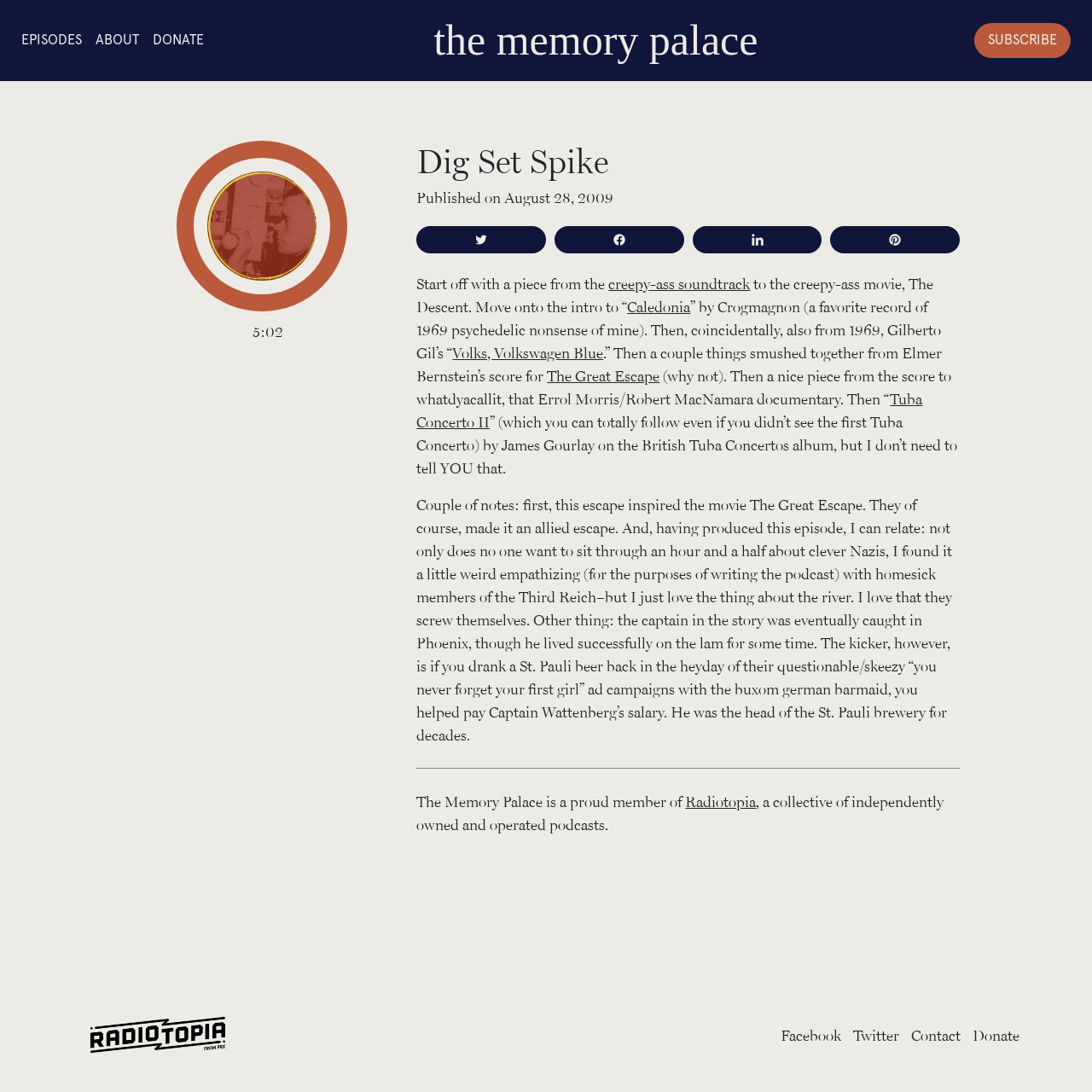Please answer the following query using a single word or phrase: 
What is the name of the movie mentioned in the text?

The Descent